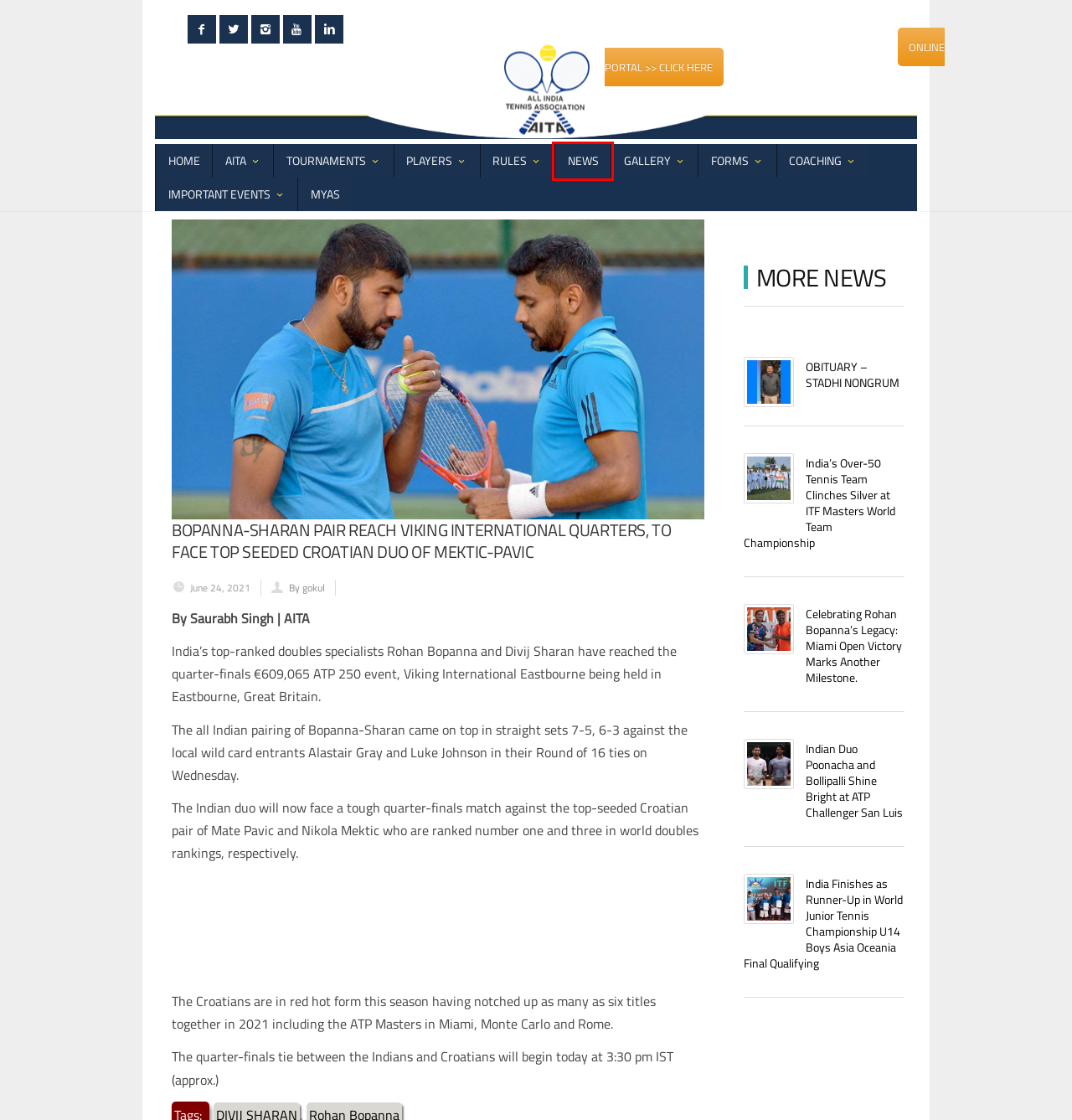Observe the screenshot of a webpage with a red bounding box highlighting an element. Choose the webpage description that accurately reflects the new page after the element within the bounding box is clicked. Here are the candidates:
A. India's Over-50 Tennis Team Clinches Silver at ITF Masters World Team Championship - aitatennis
B. Celebrating Rohan Bopanna's Legacy: Miami Open Victory Marks Another Milestone. - aitatennis
C. MYAS COMPLIANCE | AITA
D. gokul, Author at aitatennis
E. OBITUARY – STADHI NONGRUM - aitatennis
F. Home - aitatennis
G. Indian Duo Poonacha and Bollipalli Shine Bright at ATP Challenger San Luis - aitatennis
H. Latest News - aitatennis

H